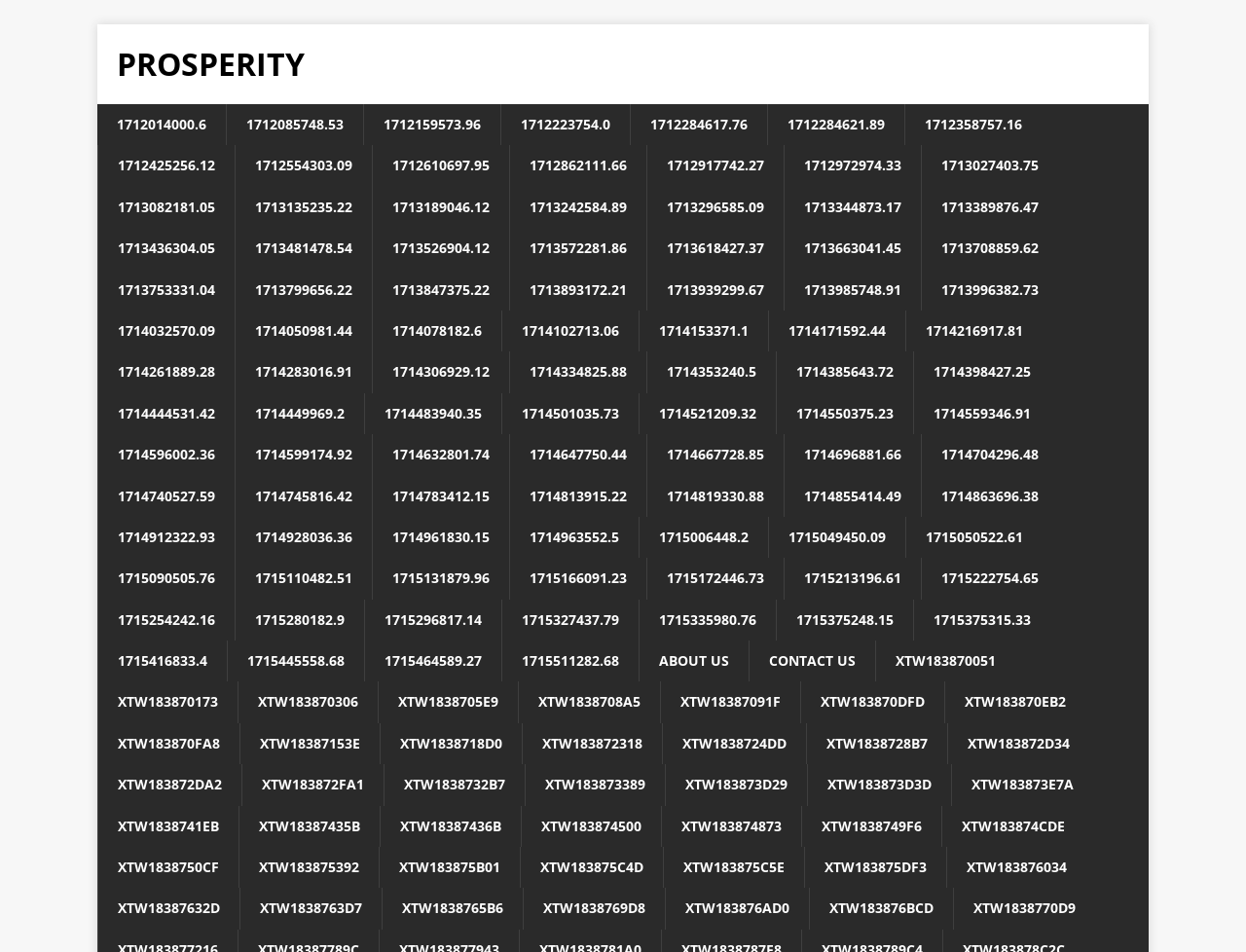Can you find the bounding box coordinates for the element to click on to achieve the instruction: "Browse the 1714704296.48 link"?

[0.739, 0.456, 0.849, 0.5]